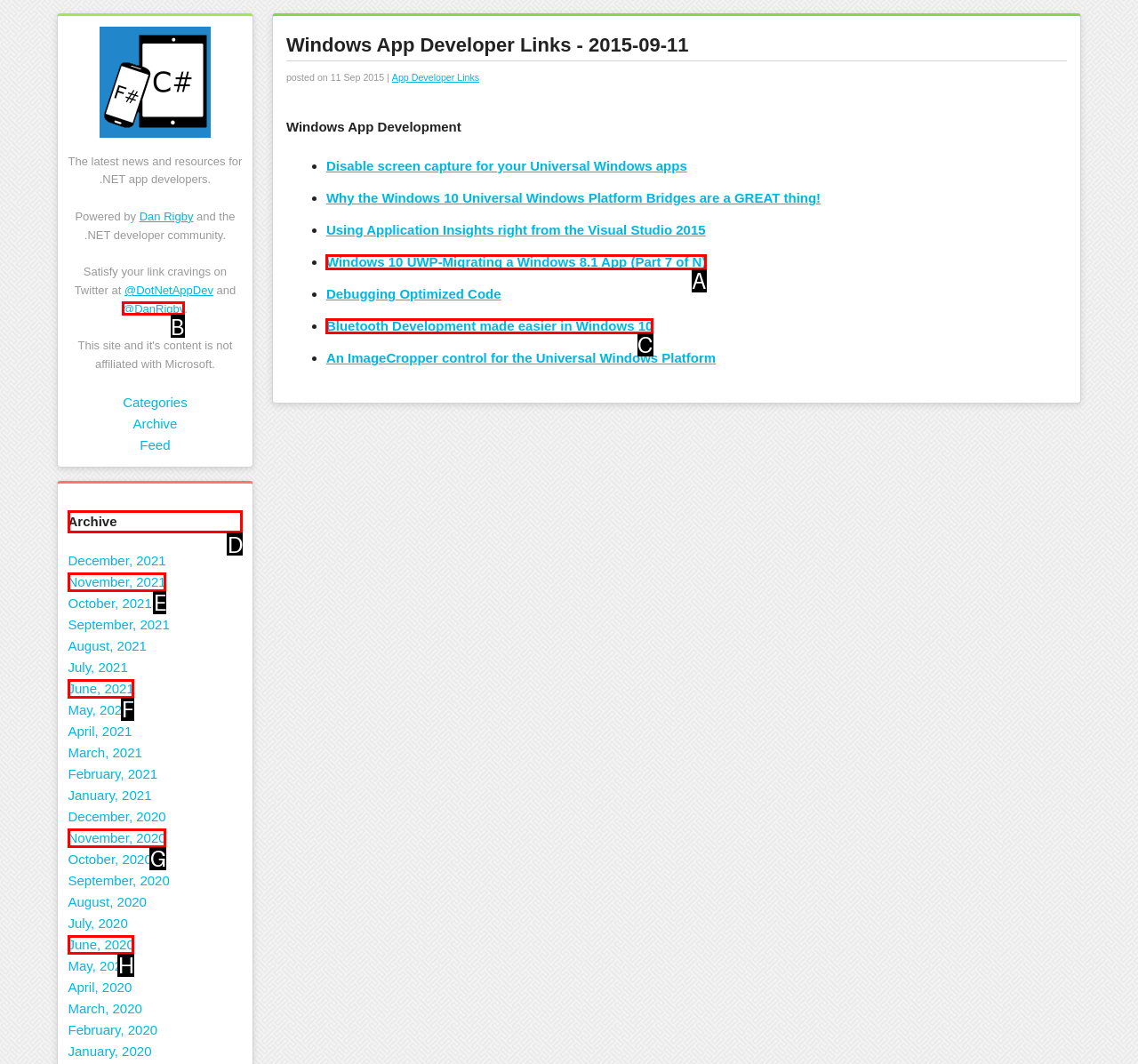Determine the correct UI element to click for this instruction: Check the 'Archive' section. Respond with the letter of the chosen element.

D